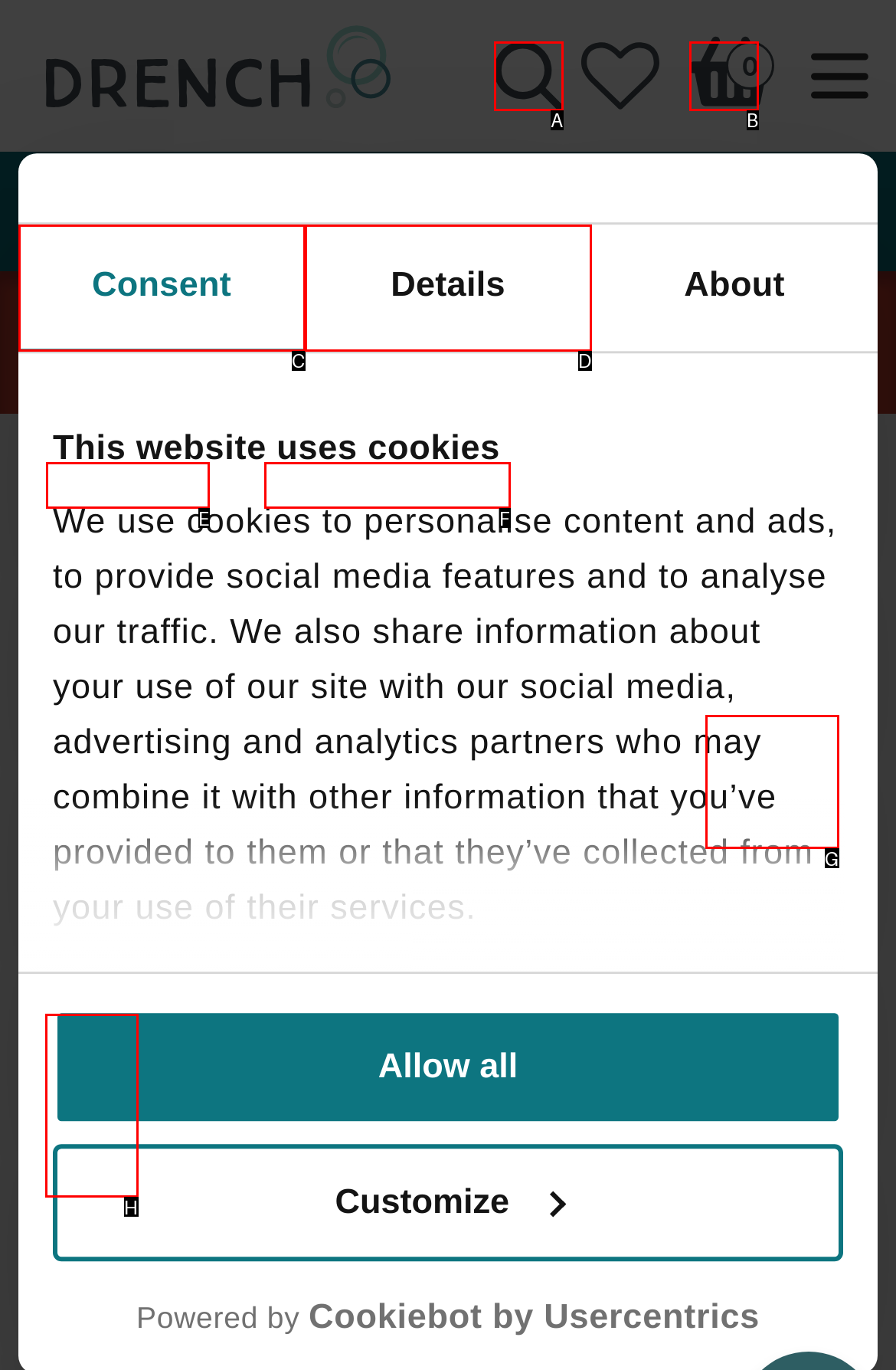Which HTML element should be clicked to fulfill the following task: View previous item?
Reply with the letter of the appropriate option from the choices given.

H